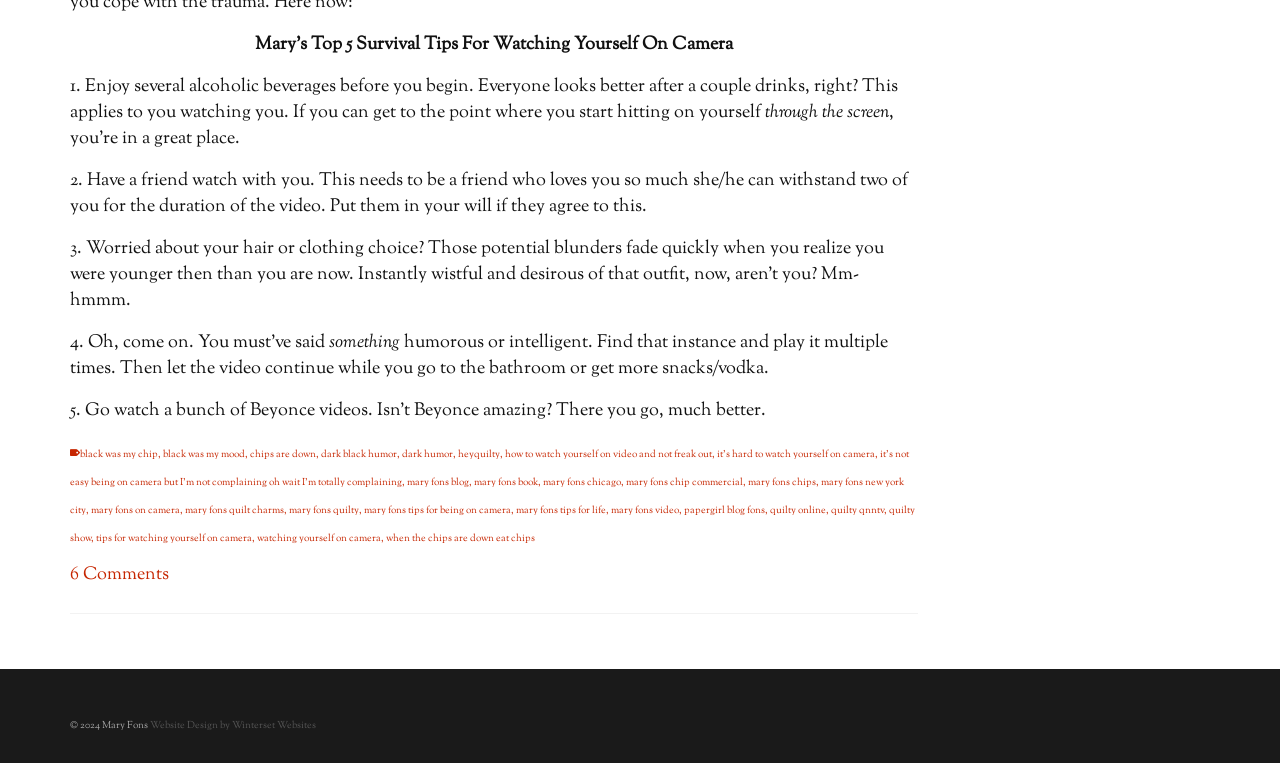Pinpoint the bounding box coordinates of the area that should be clicked to complete the following instruction: "Read the article on how to watch yourself on camera and not freak out". The coordinates must be given as four float numbers between 0 and 1, i.e., [left, top, right, bottom].

[0.395, 0.585, 0.556, 0.605]